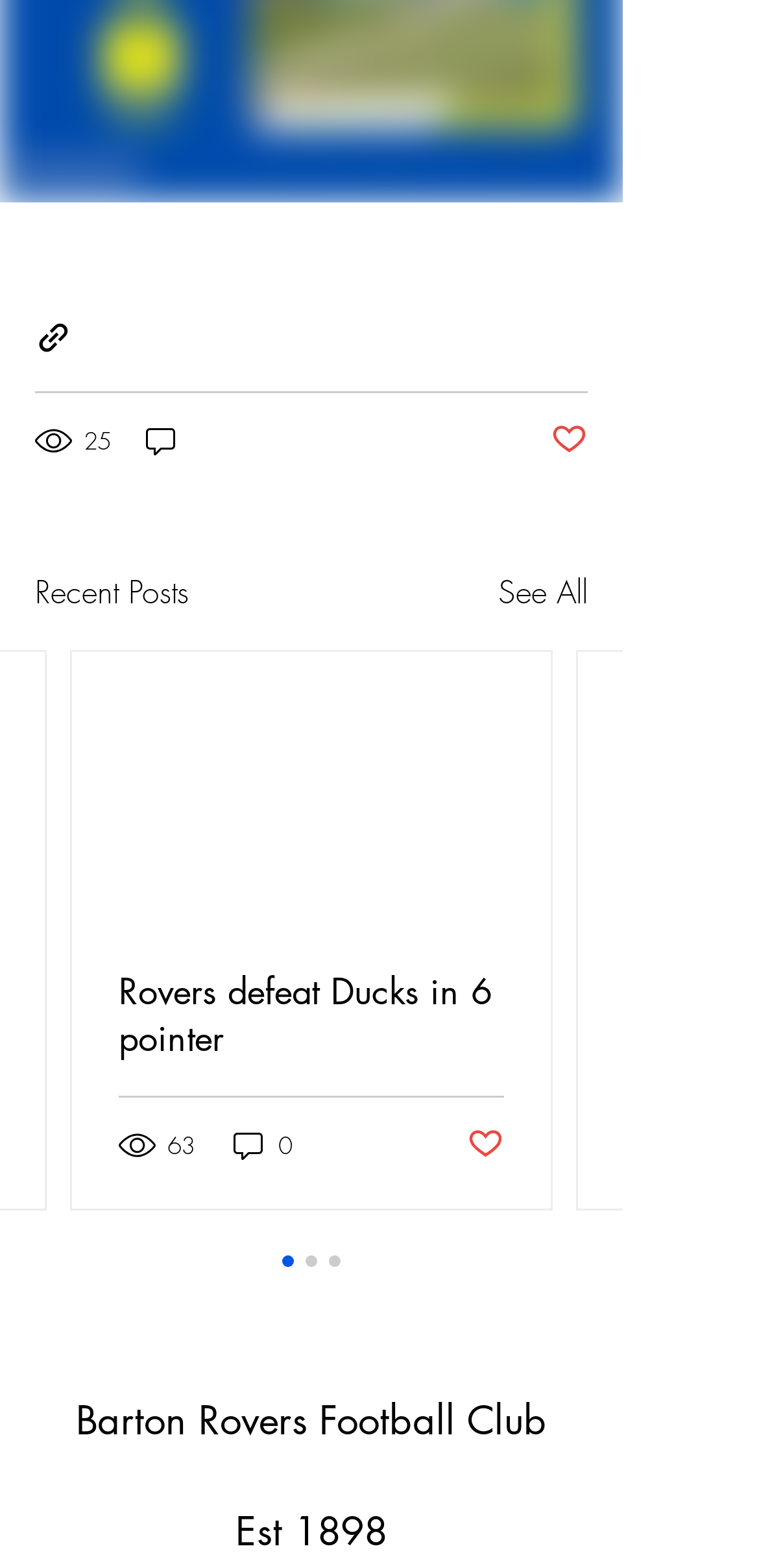How many comments does the first post have?
Analyze the image and provide a thorough answer to the question.

The first post has a generic element with the text '0 comments' which indicates that the post has no comments.